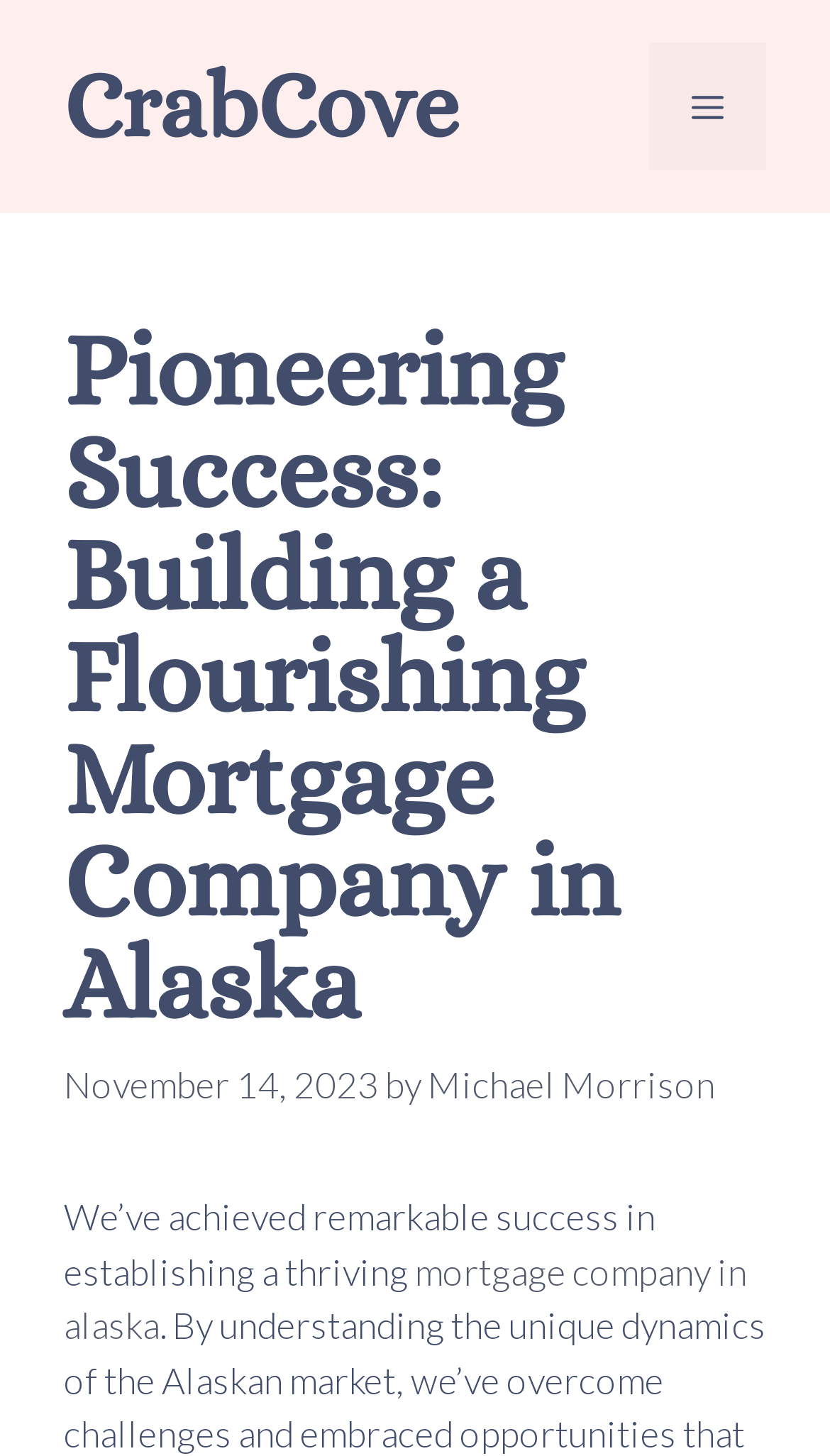Given the element description Michael Morrison, identify the bounding box coordinates for the UI element on the webpage screenshot. The format should be (top-left x, top-left y, bottom-right x, bottom-right y), with values between 0 and 1.

[0.515, 0.729, 0.862, 0.76]